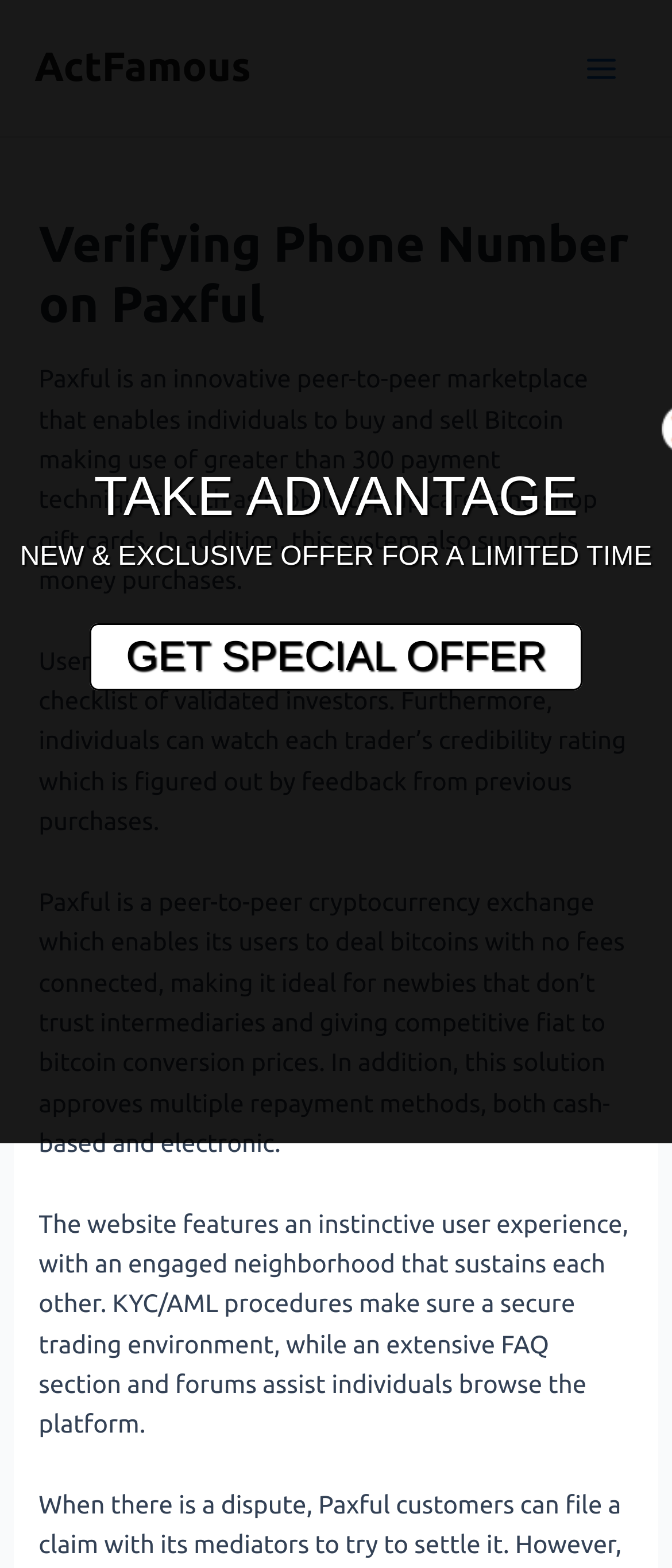What is the benefit of using Paxful for newbies?
Please provide a detailed and thorough answer to the question.

According to the webpage, Paxful is ideal for newbies because it does not charge any fees for transactions, making it a cost-effective option for those who are new to cryptocurrency trading and don't trust intermediaries.